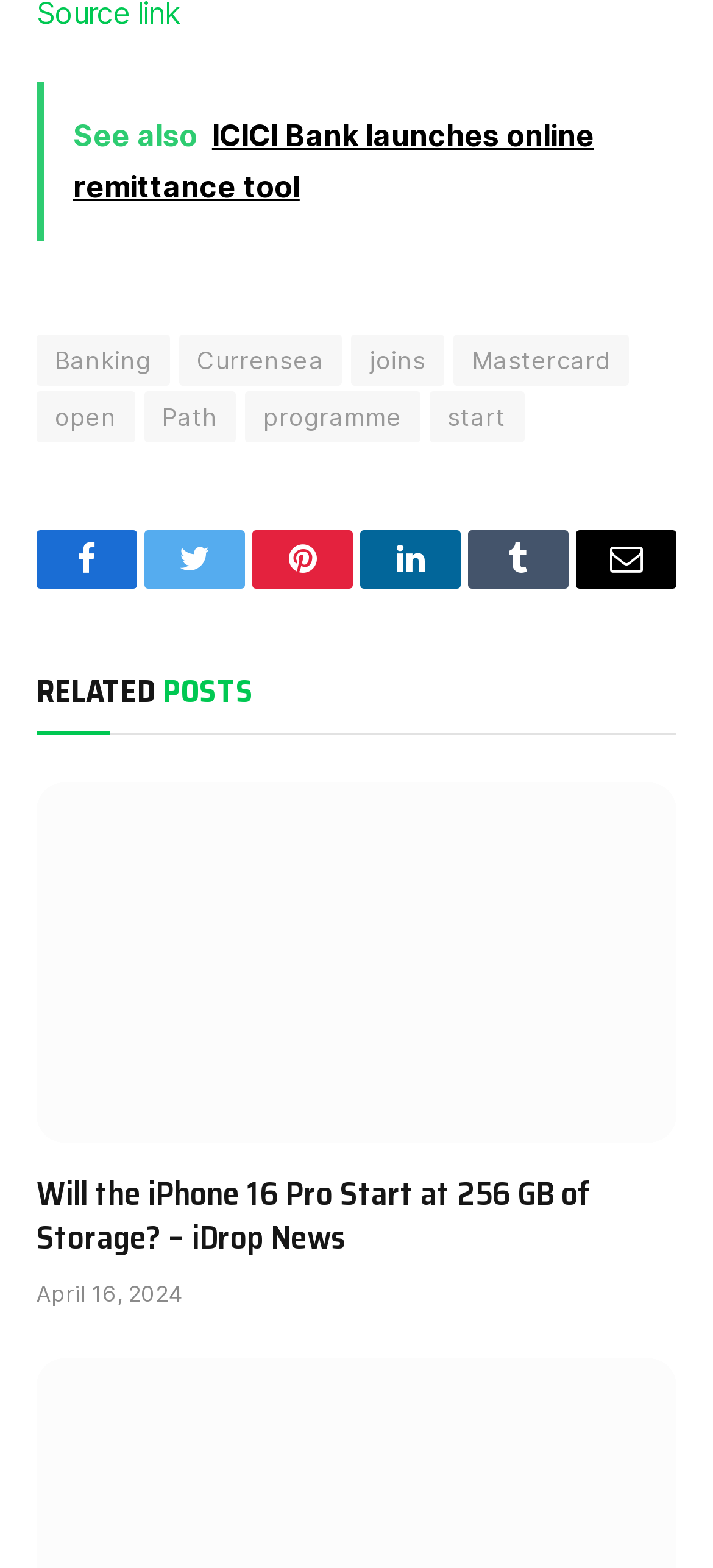Please identify the bounding box coordinates of the clickable area that will allow you to execute the instruction: "Read the 'iPhone Storage Capacities 2007 2023' article".

[0.051, 0.499, 0.949, 0.729]